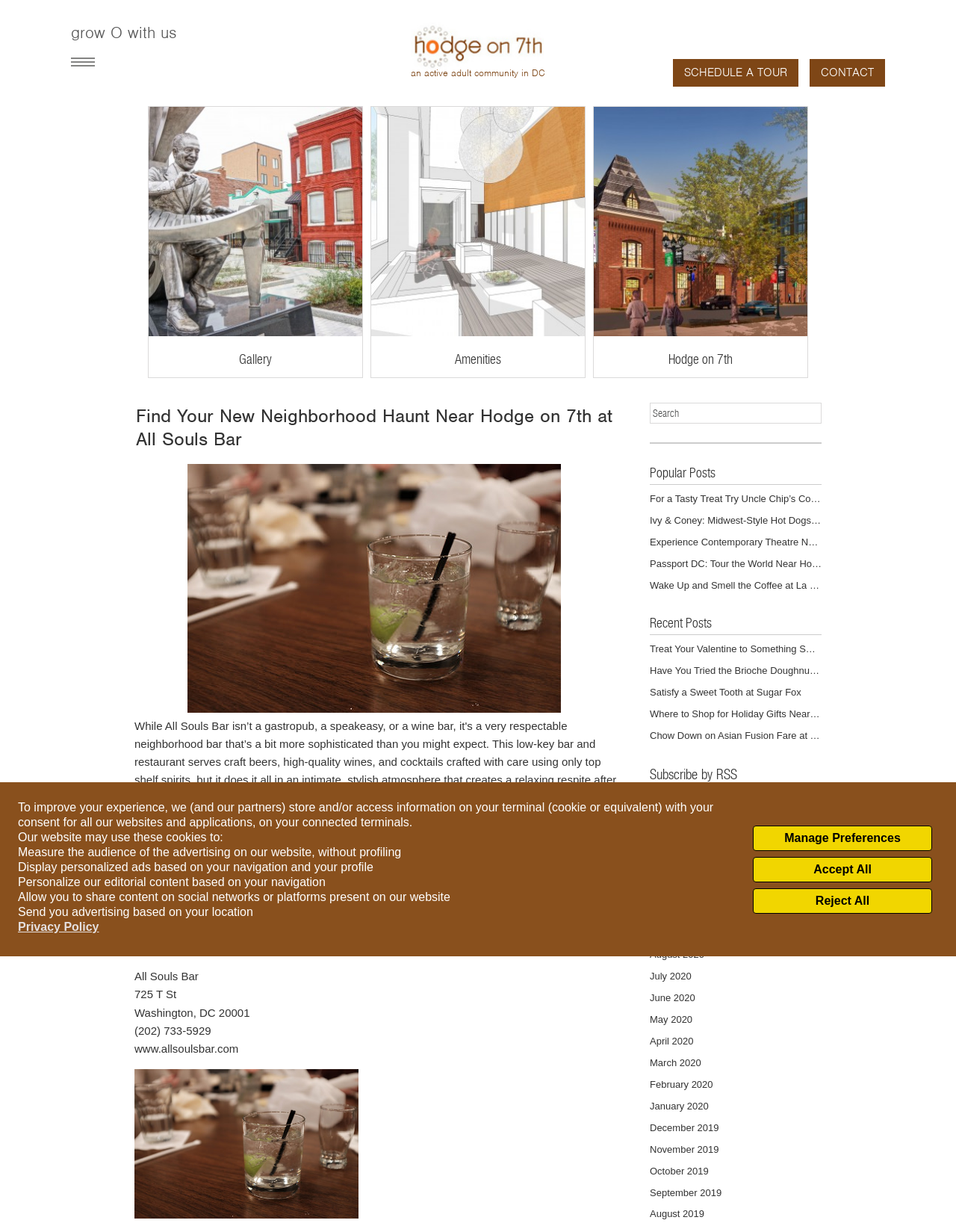Find the bounding box coordinates of the clickable area required to complete the following action: "View the 'Gallery'".

[0.155, 0.086, 0.379, 0.311]